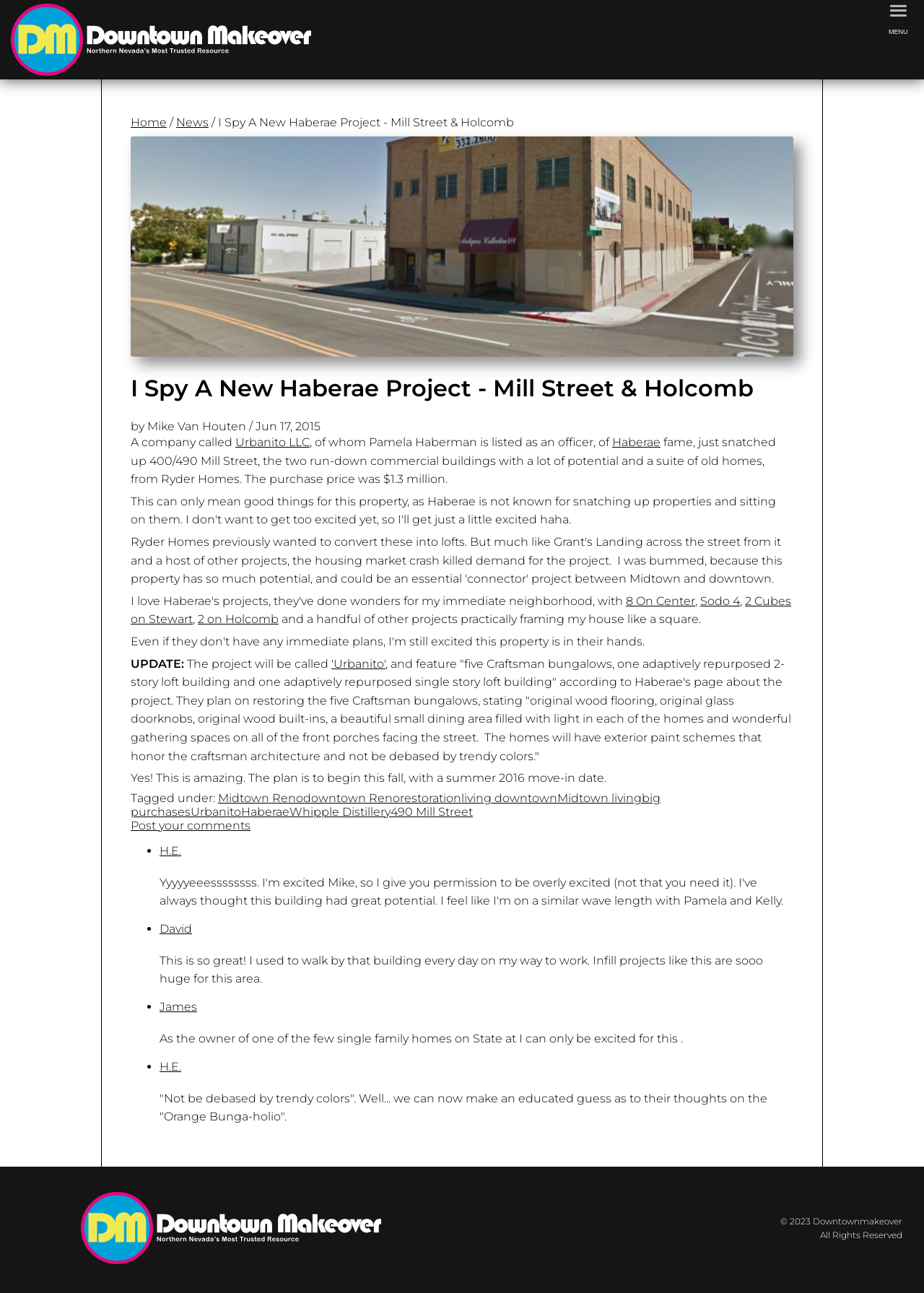Locate the bounding box coordinates of the segment that needs to be clicked to meet this instruction: "Visit the Urbanito LLC website".

[0.255, 0.337, 0.335, 0.347]